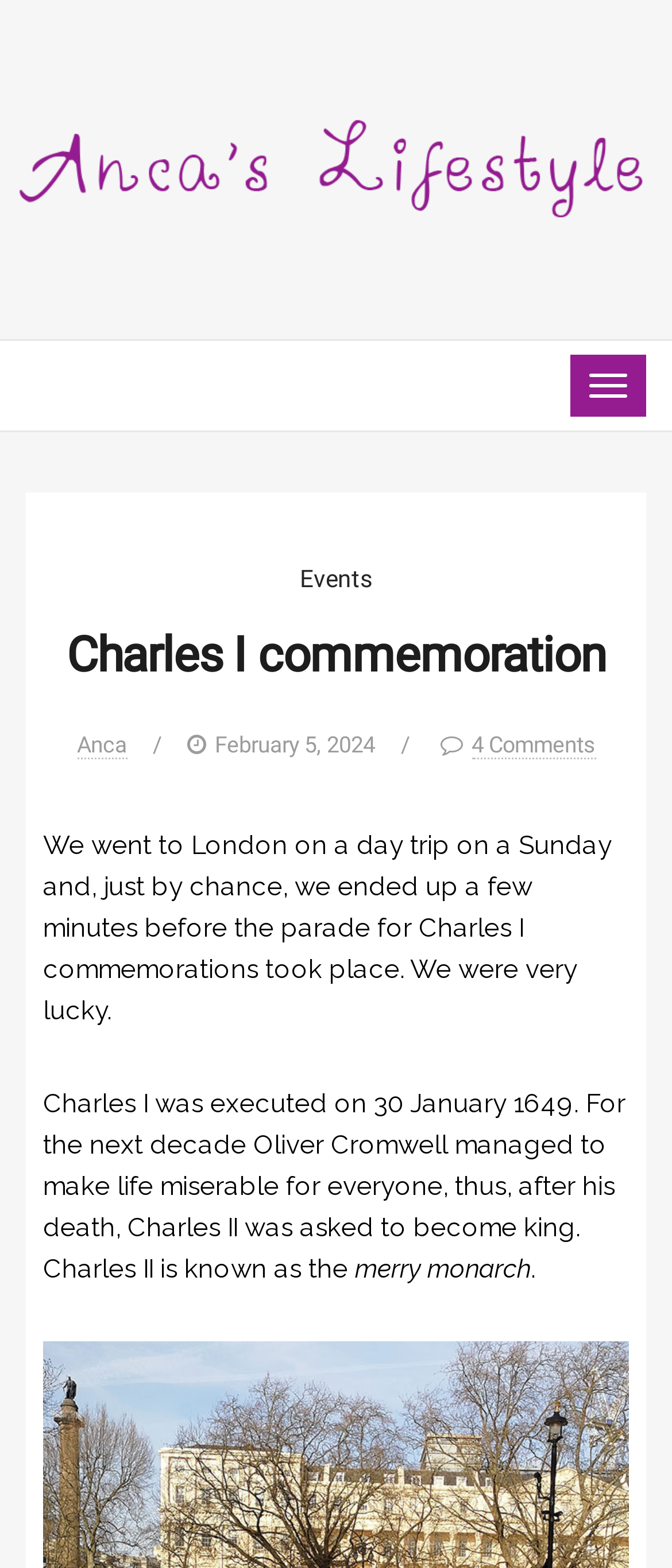Determine the bounding box coordinates of the UI element described below. Use the format (top-left x, top-left y, bottom-right x, bottom-right y) with floating point numbers between 0 and 1: 4 Comments

[0.701, 0.466, 0.886, 0.484]